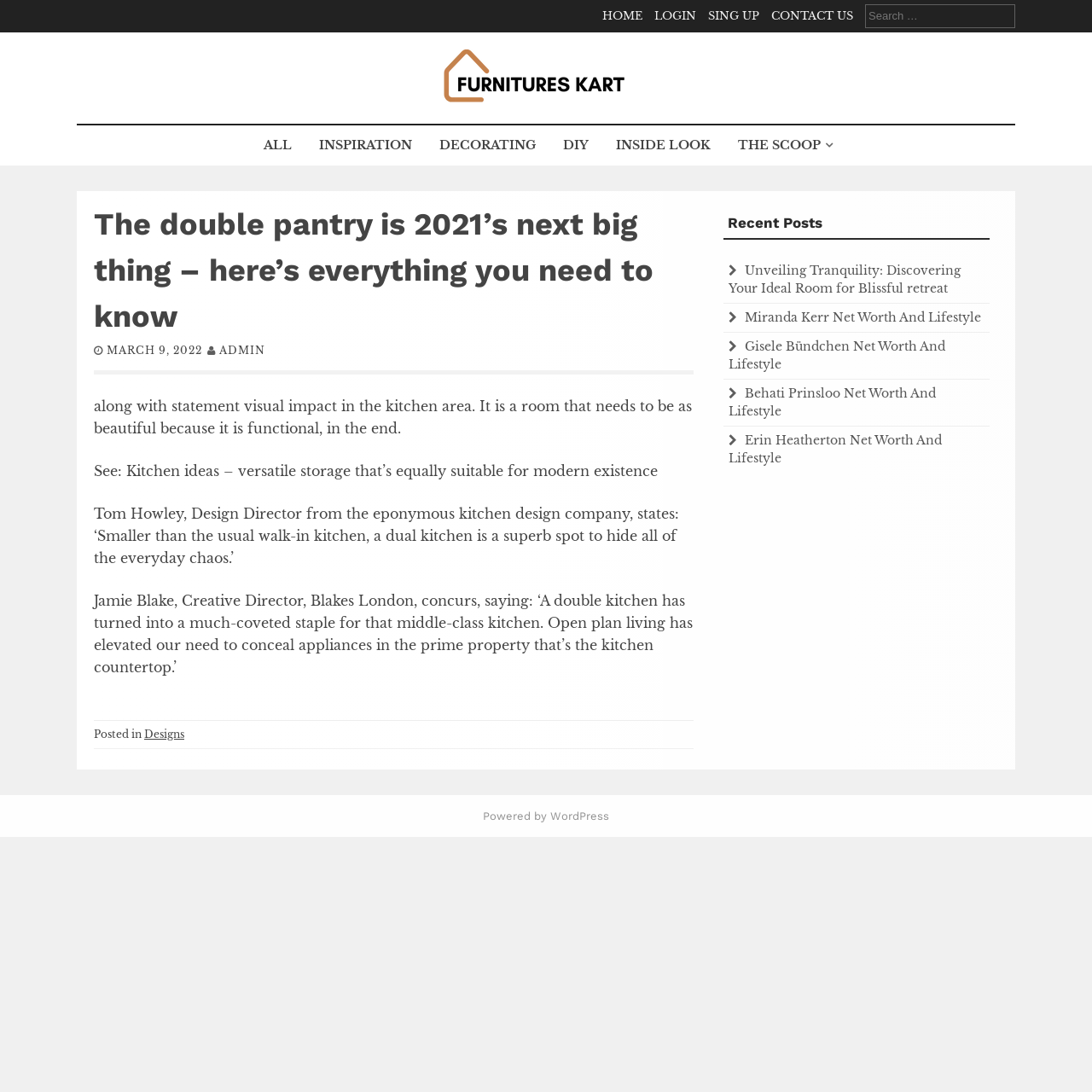Could you highlight the region that needs to be clicked to execute the instruction: "login to the website"?

[0.599, 0.008, 0.638, 0.021]